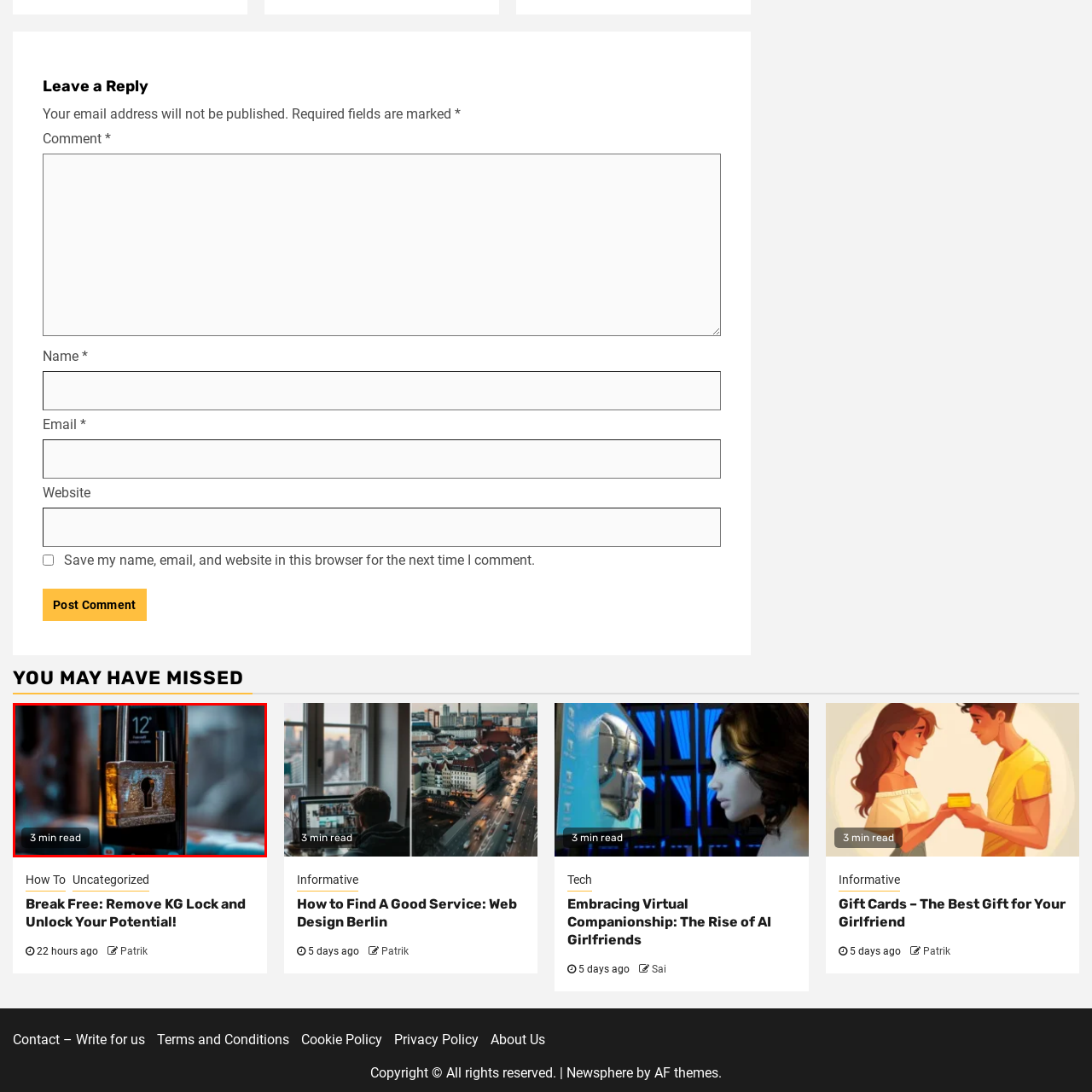What is the color of the padlock?
Observe the image within the red bounding box and generate a detailed answer, ensuring you utilize all relevant visual cues.

A prominent feature in the image is a golden padlock with a keyhole, signifying protection and privacy.